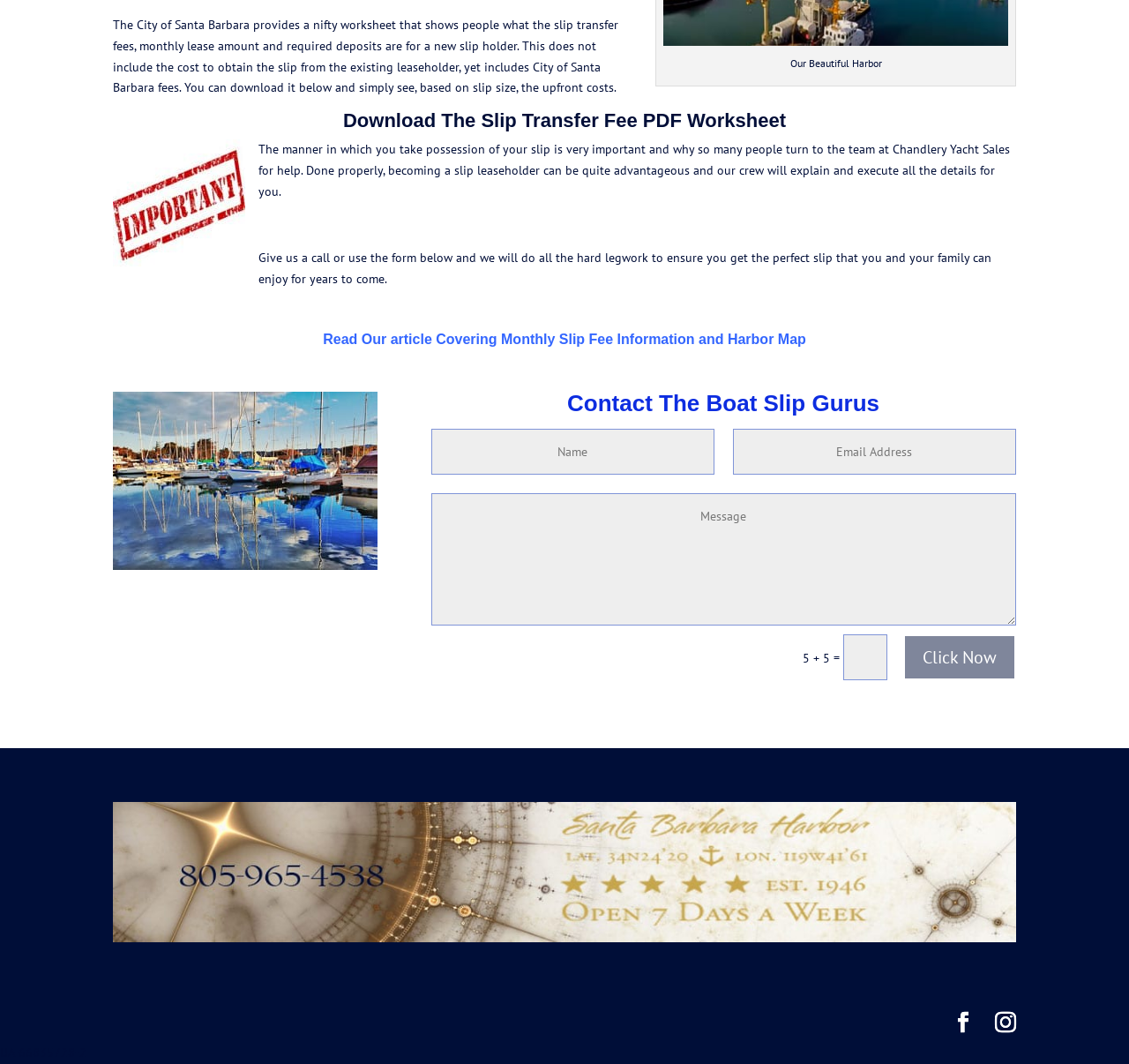Please find the bounding box coordinates of the element that must be clicked to perform the given instruction: "Click Now =". The coordinates should be four float numbers from 0 to 1, i.e., [left, top, right, bottom].

[0.8, 0.596, 0.9, 0.639]